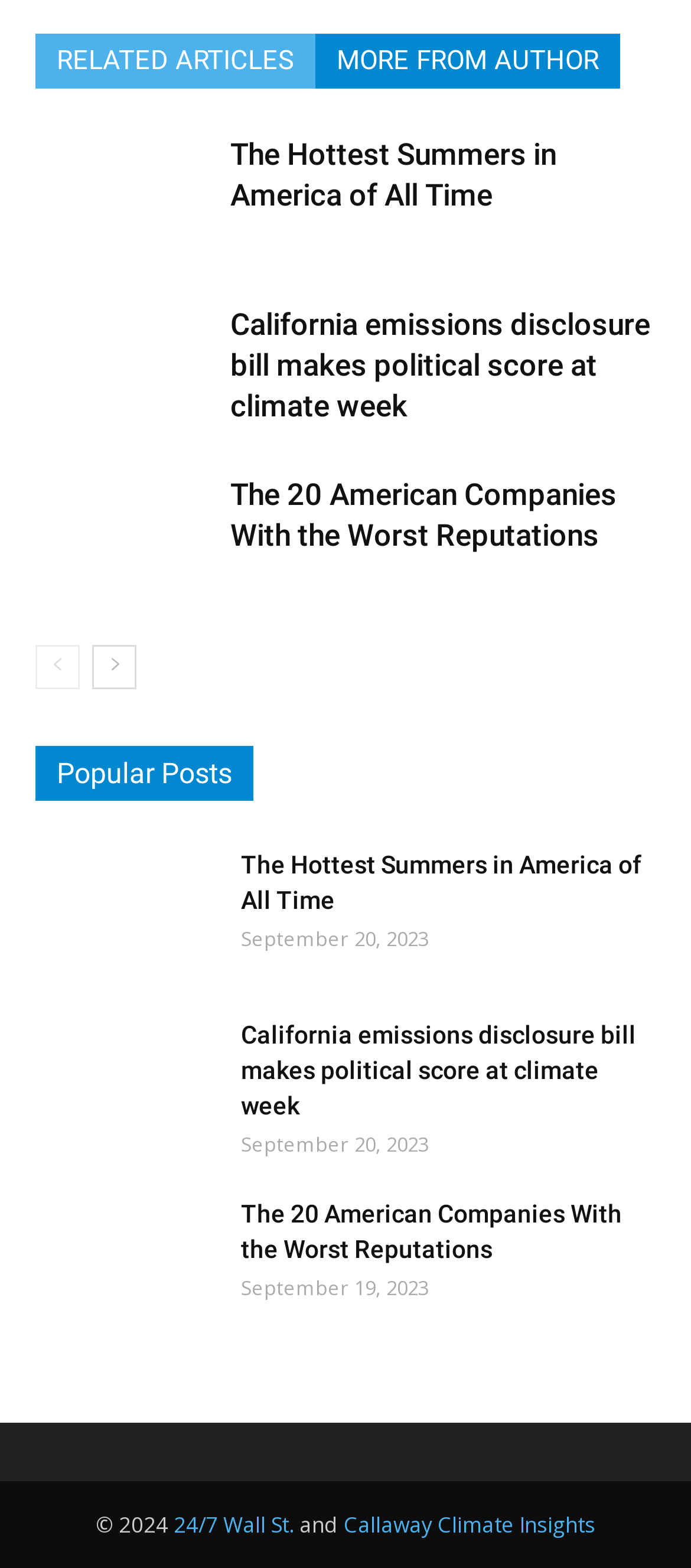Use a single word or phrase to answer the following:
What is the title of the first article?

The Hottest Summers in America of All Time